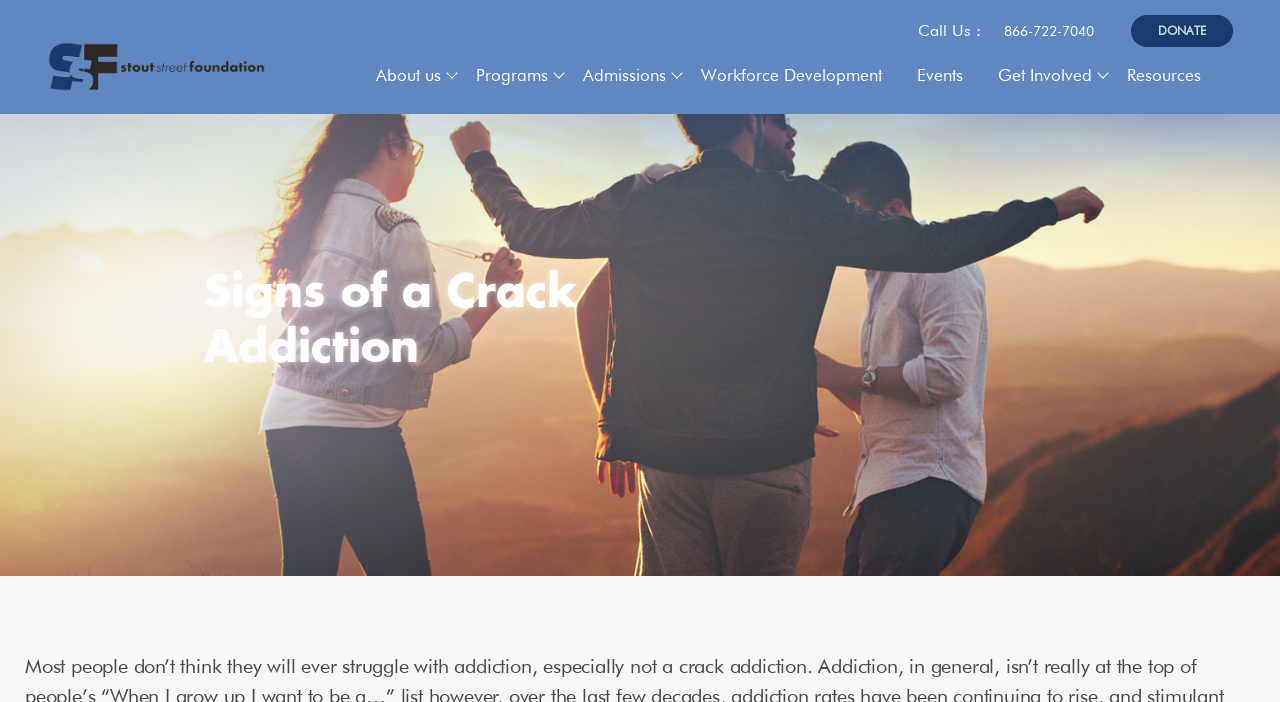Using details from the image, please answer the following question comprehensively:
What is the purpose of the webpage?

I inferred the purpose of the webpage by looking at the heading element with the text 'Signs of a Crack Addiction' and the overall structure of the webpage, which suggests that it provides information and resources related to crack addiction.